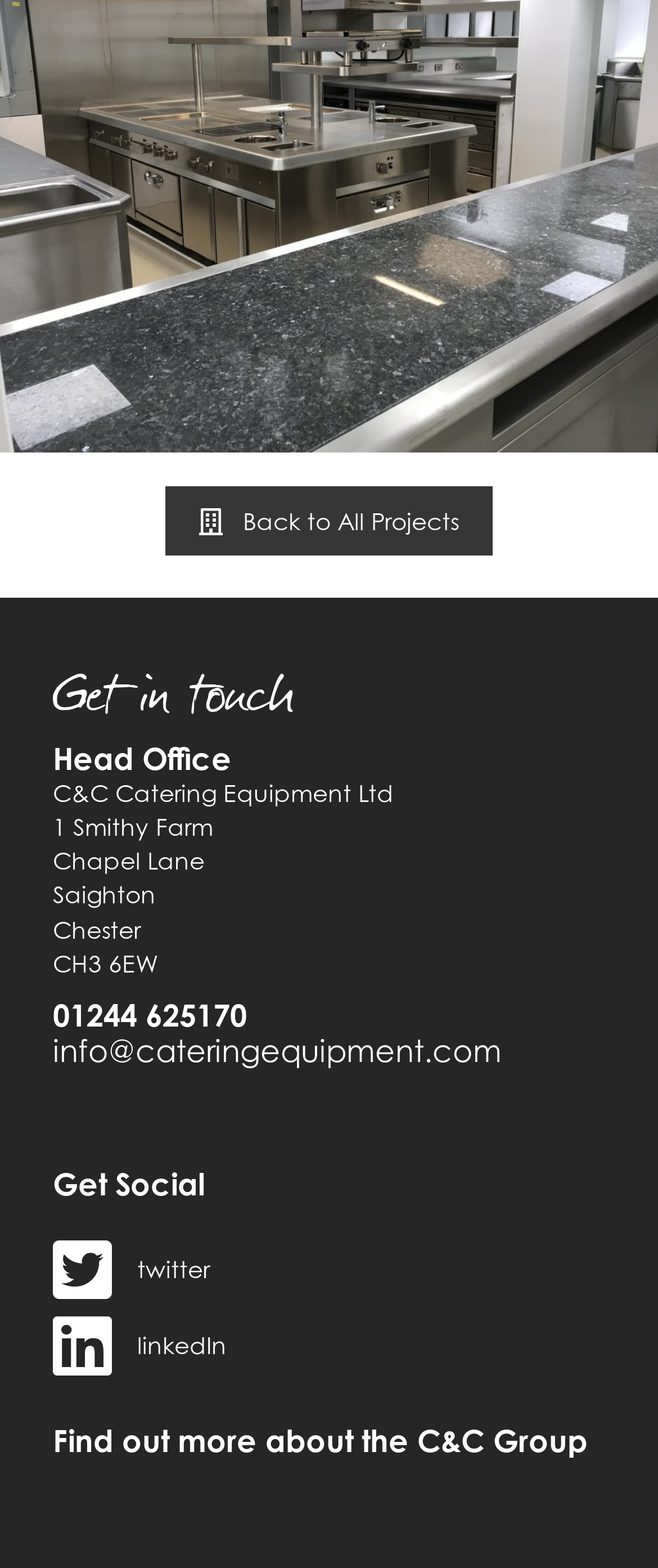What is the phone number?
Please give a detailed and elaborate answer to the question based on the image.

The phone number can be found in the heading element located in the middle of the page, which reads '01244 625170'.